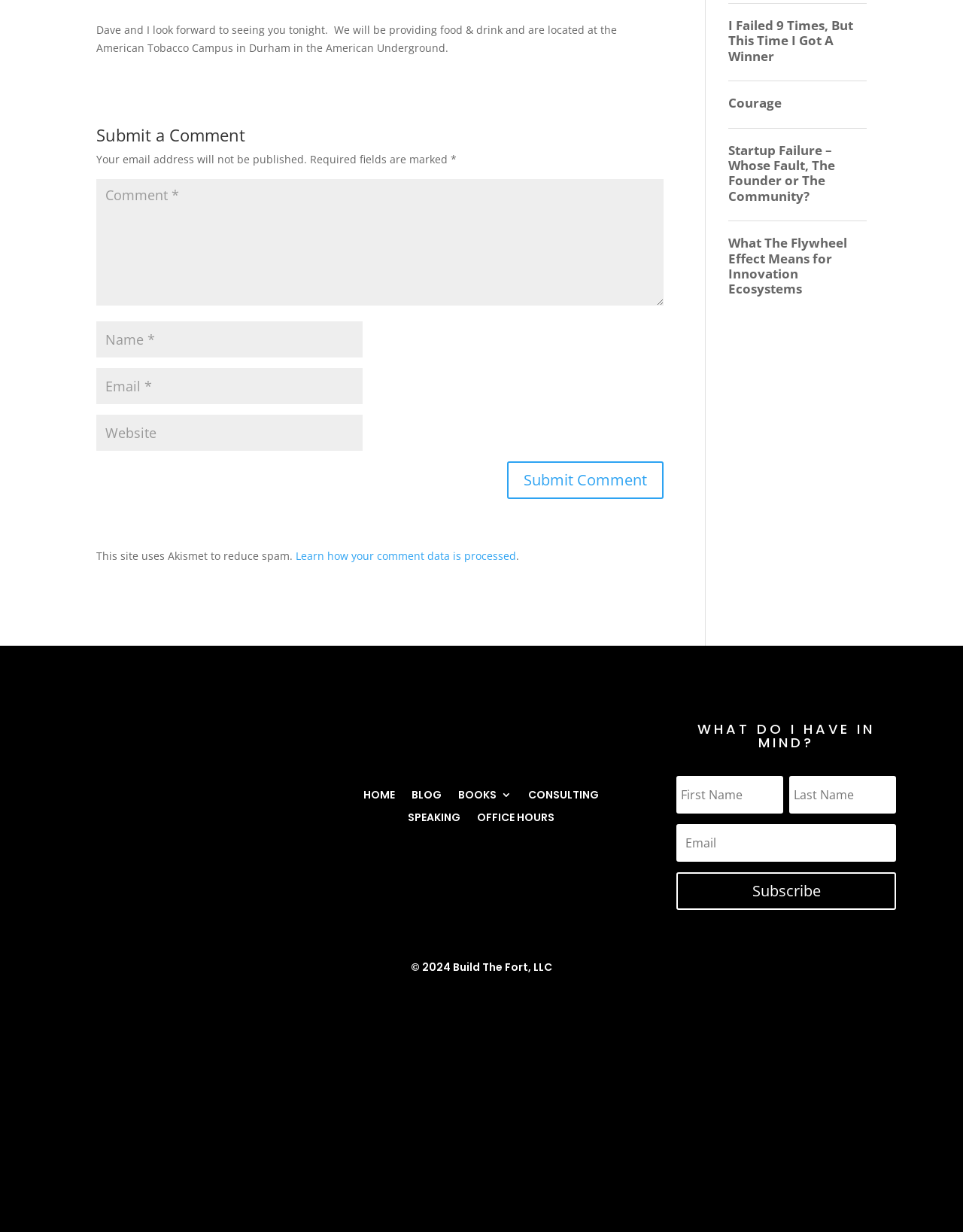Using the format (top-left x, top-left y, bottom-right x, bottom-right y), provide the bounding box coordinates for the described UI element. All values should be floating point numbers between 0 and 1: Courage

[0.756, 0.078, 0.812, 0.09]